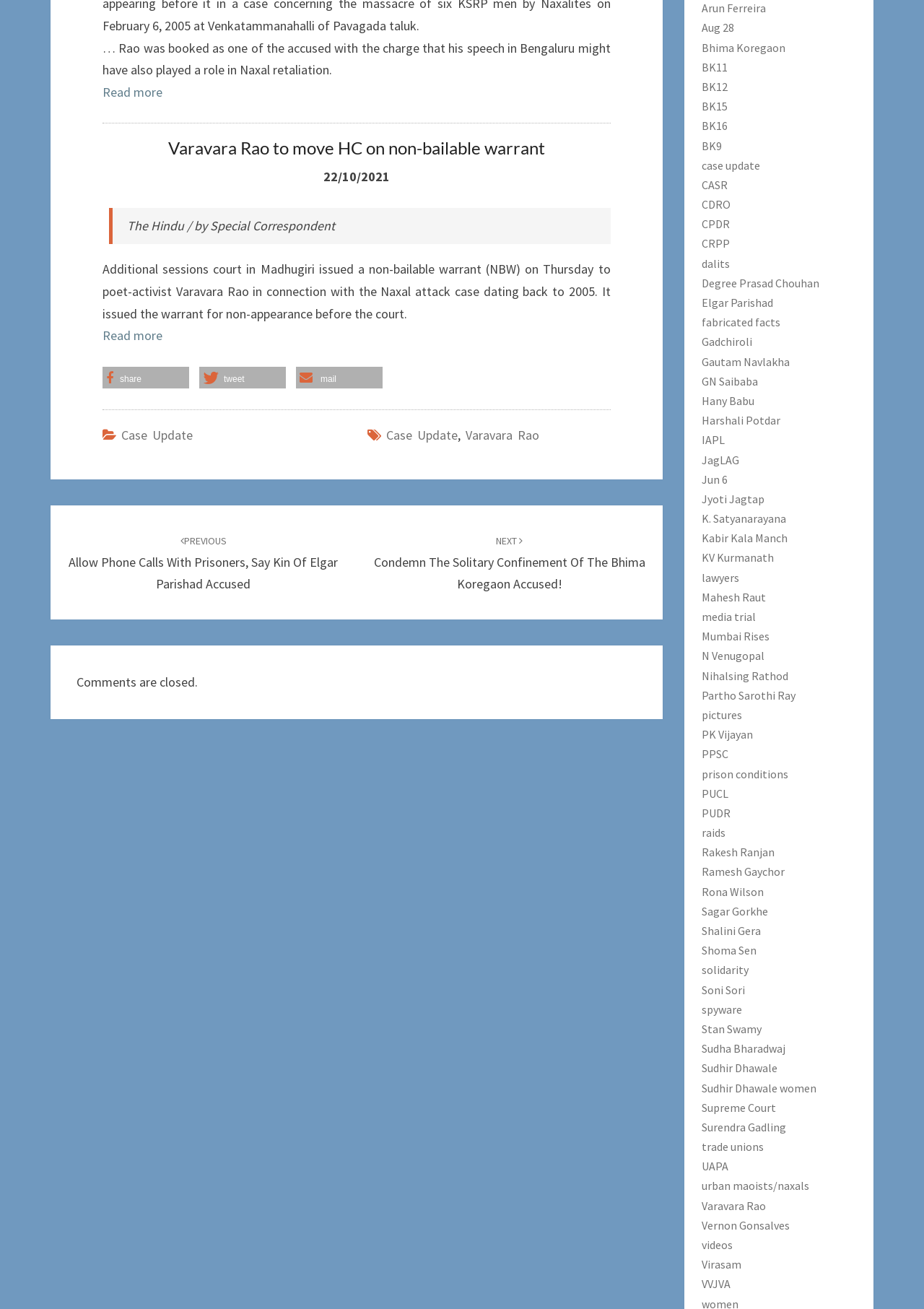Please identify the bounding box coordinates of the clickable area that will allow you to execute the instruction: "Read the next article".

[0.404, 0.406, 0.698, 0.452]